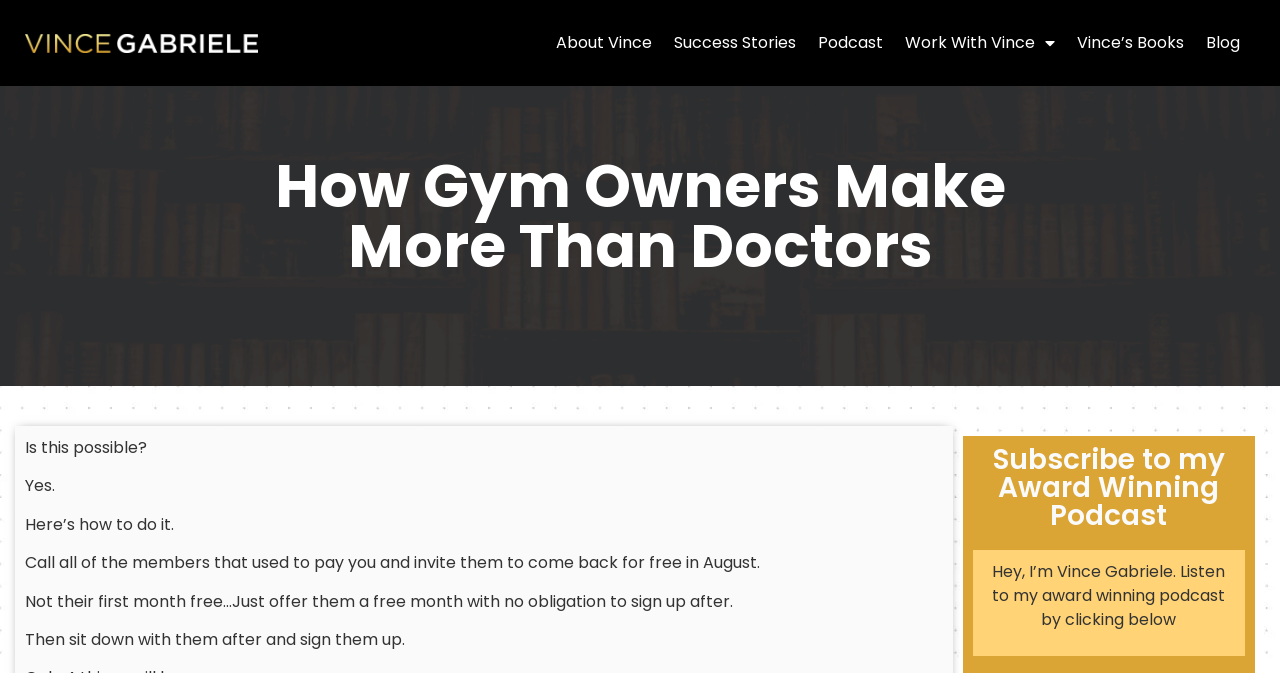Provide an in-depth caption for the webpage.

The webpage is about Vince Gabriele, a fitness expert, and his strategies for gym owners to increase their income. At the top, there are seven navigation links: an empty link, followed by "About Vince", "Success Stories", "Podcast", "Work With Vince" with a dropdown menu, "Vince's Books", and "Blog". 

Below the navigation links, there is a prominent heading that reads "How Gym Owners Make More Than Doctors". 

Underneath the heading, there are four paragraphs of text that provide advice on how to attract former gym members back to the gym. The text suggests calling former members and offering them a free month with no obligation to sign up after, and then sitting down with them to sign them up. 

On the right side of the page, there is a section dedicated to Vince Gabriele's podcast. It features a heading that reads "Subscribe to my Award Winning Podcast" and a brief introduction to the podcast, inviting visitors to listen to it by clicking below.